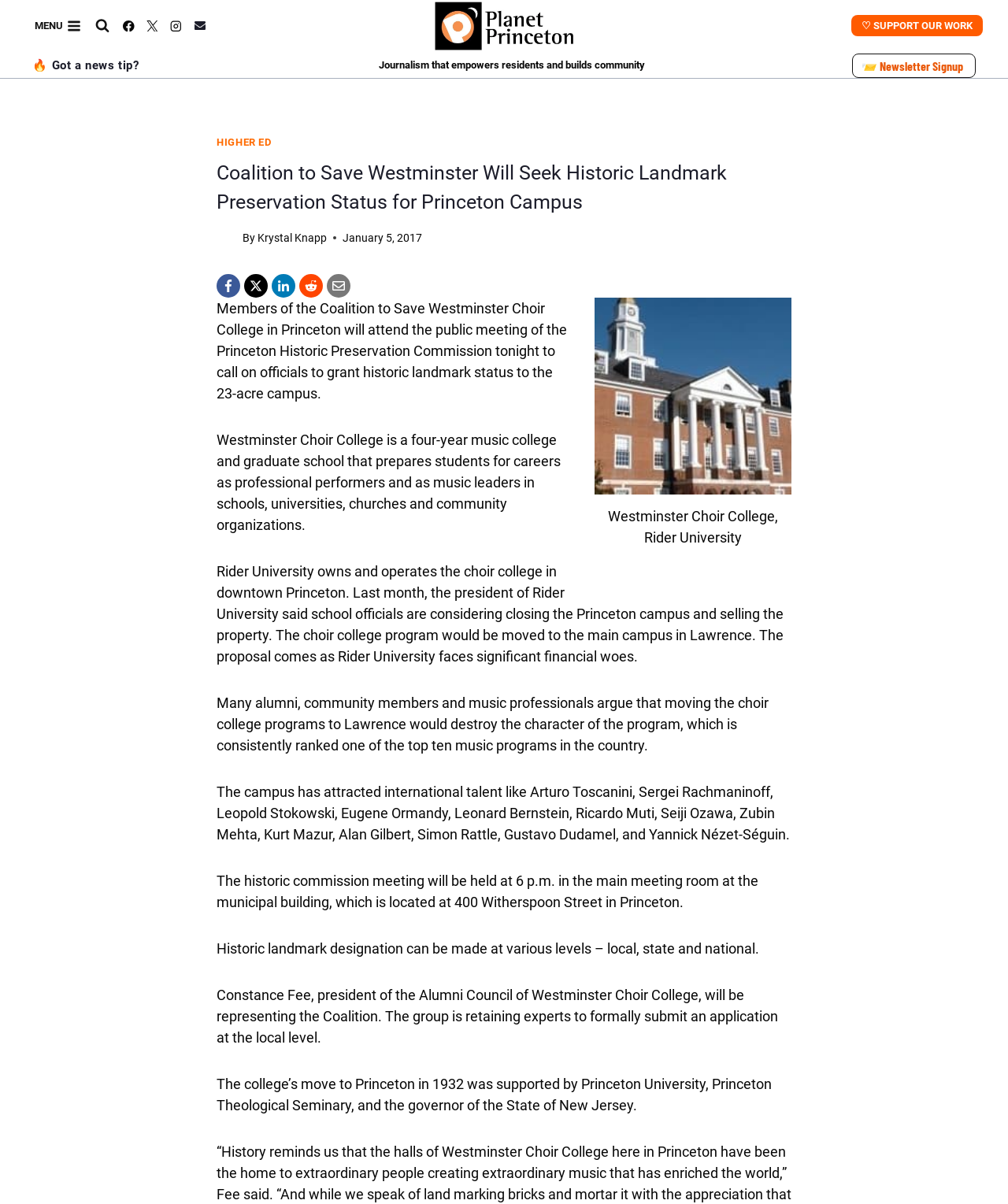Please specify the bounding box coordinates of the clickable section necessary to execute the following command: "Toggle the menu".

[0.019, 0.011, 0.08, 0.032]